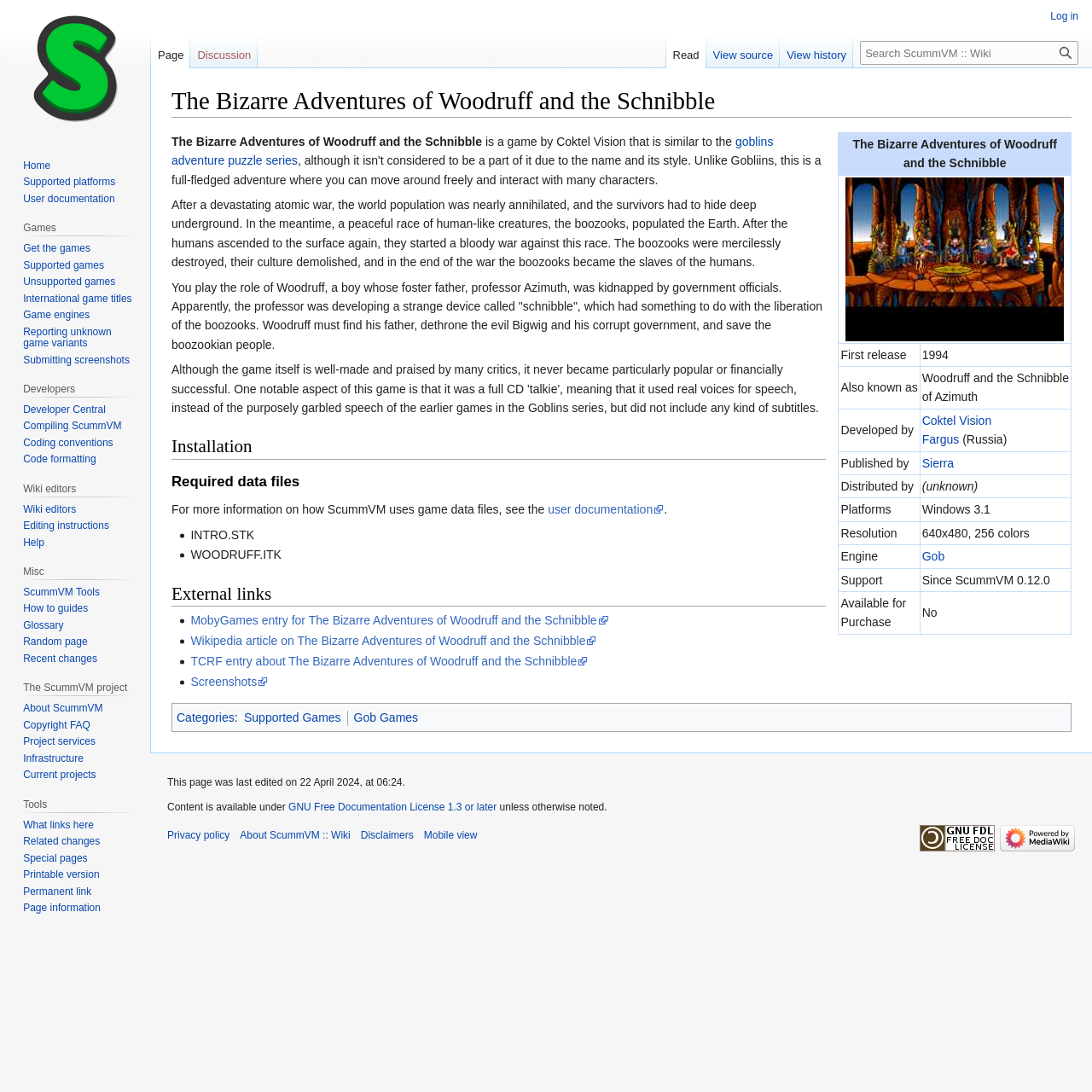What is the name of the game described on this webpage?
Answer the question with just one word or phrase using the image.

The Bizarre Adventures of Woodruff and the Schnibble